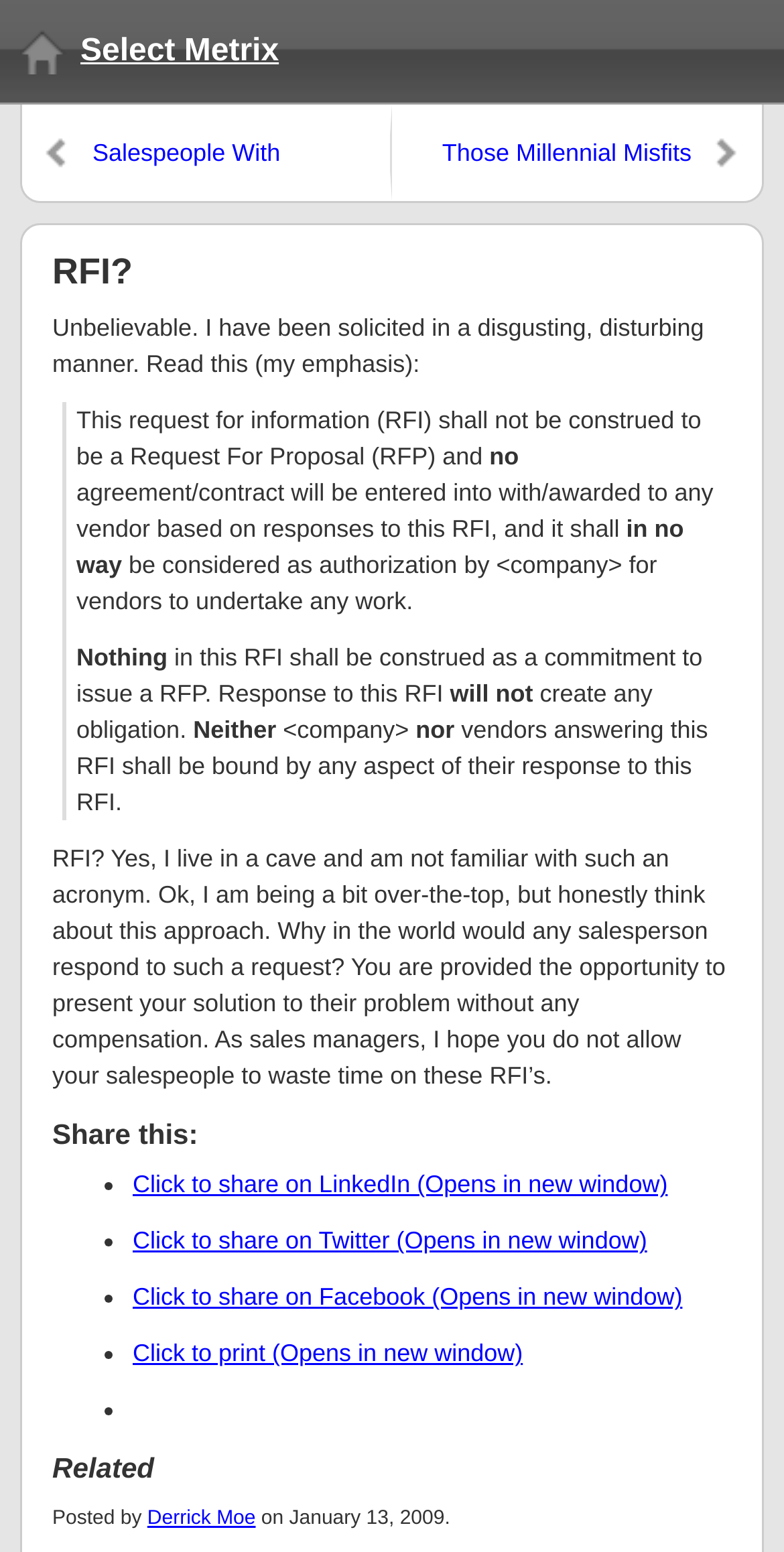Please give the bounding box coordinates of the area that should be clicked to fulfill the following instruction: "Click to share on Twitter". The coordinates should be in the format of four float numbers from 0 to 1, i.e., [left, top, right, bottom].

[0.169, 0.79, 0.825, 0.809]